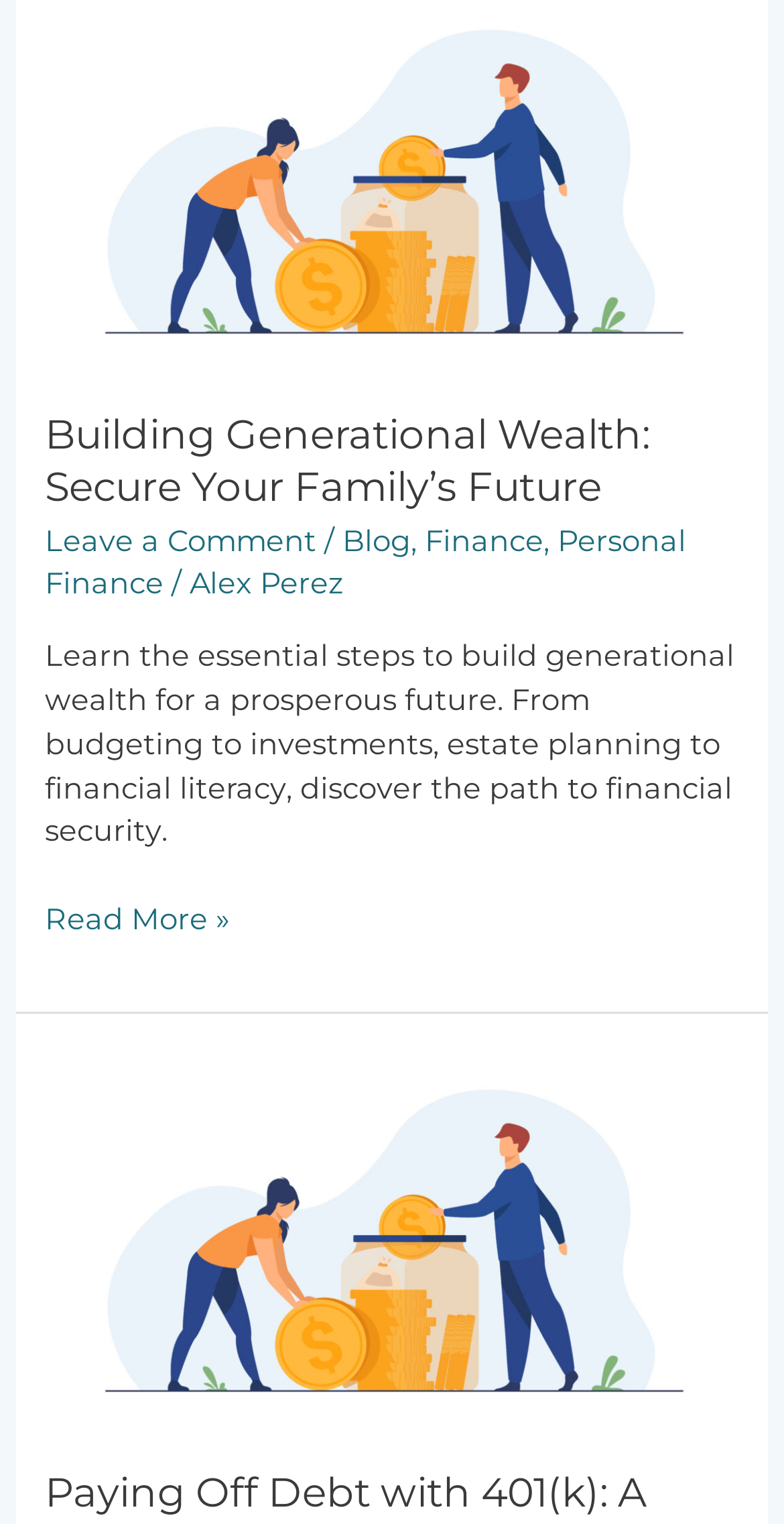Locate the bounding box coordinates of the UI element described by: "Alex Perez". The bounding box coordinates should consist of four float numbers between 0 and 1, i.e., [left, top, right, bottom].

[0.242, 0.371, 0.437, 0.395]